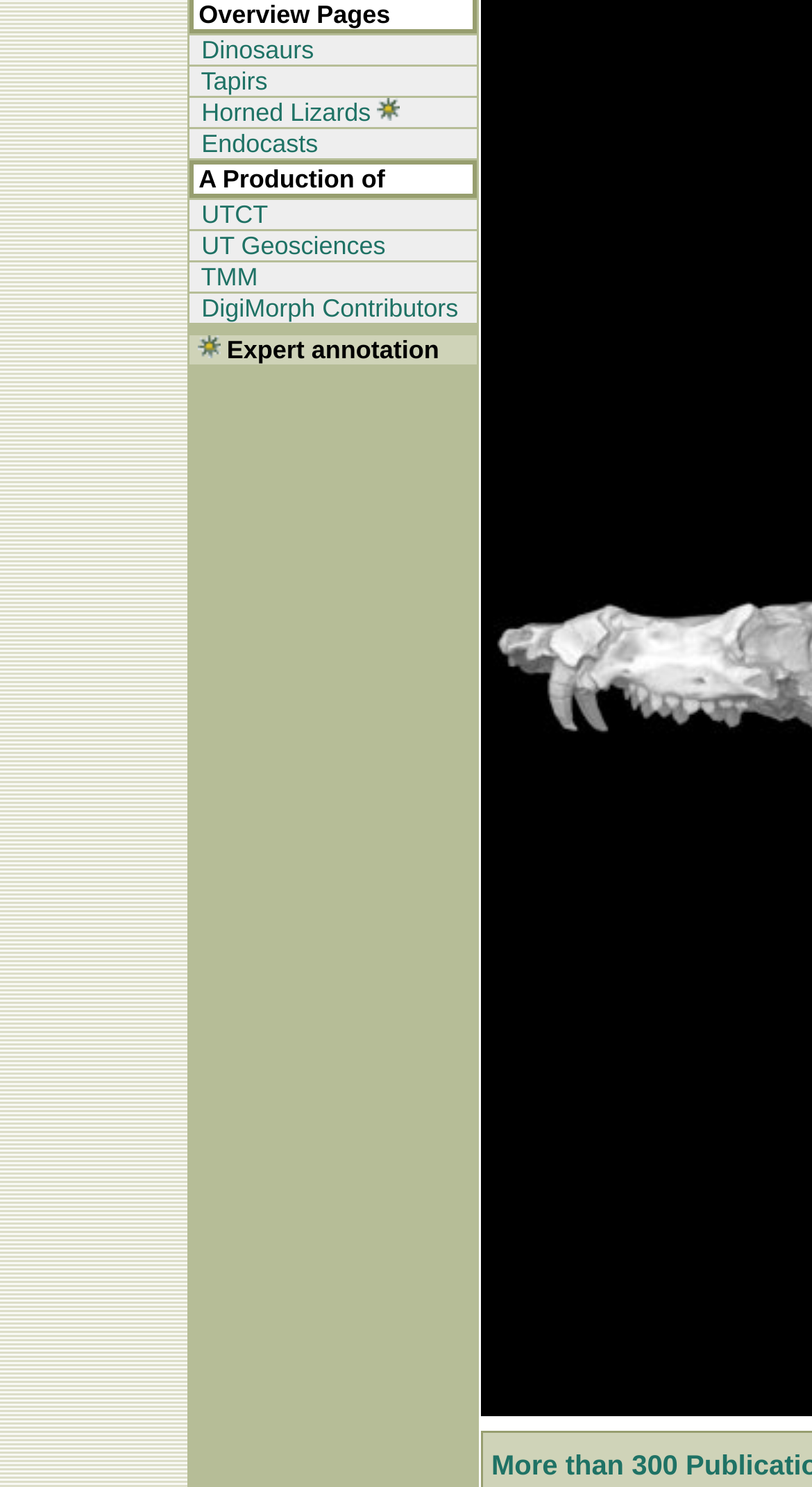Please find the bounding box for the following UI element description. Provide the coordinates in (top-left x, top-left y, bottom-right x, bottom-right y) format, with values between 0 and 1: UT Geosciences

[0.239, 0.155, 0.475, 0.175]